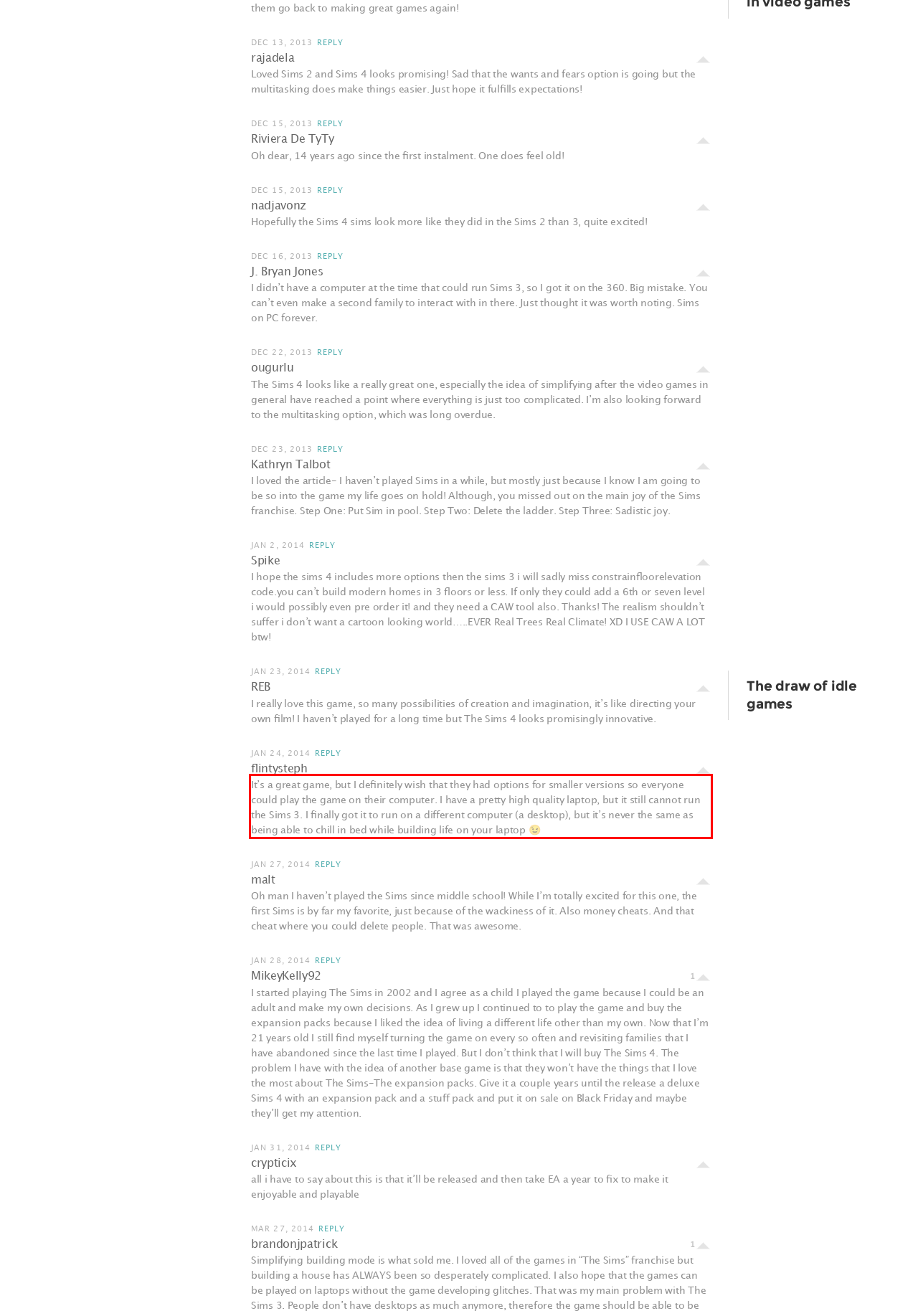Please identify the text within the red rectangular bounding box in the provided webpage screenshot.

It’s a great game, but I definitely wish that they had options for smaller versions so everyone could play the game on their computer. I have a pretty high quality laptop, but it still cannot run the Sims 3. I finally got it to run on a different computer (a desktop), but it’s never the same as being able to chill in bed while building life on your laptop 😉